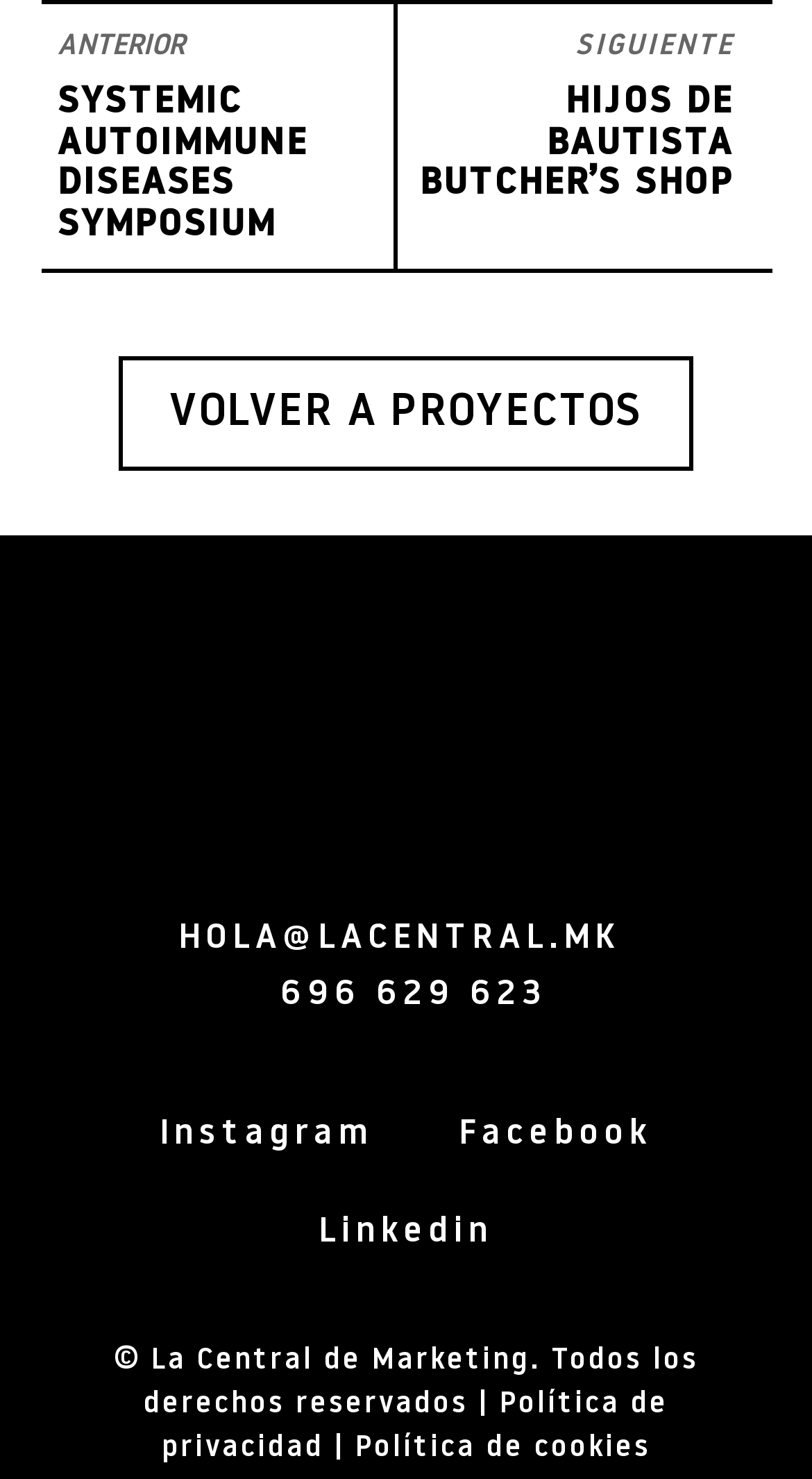Determine the bounding box coordinates of the section I need to click to execute the following instruction: "Click on SYSTEMIC AUTOIMMUNE DISEASES SYMPOSIUM". Provide the coordinates as four float numbers between 0 and 1, i.e., [left, top, right, bottom].

[0.071, 0.056, 0.379, 0.167]